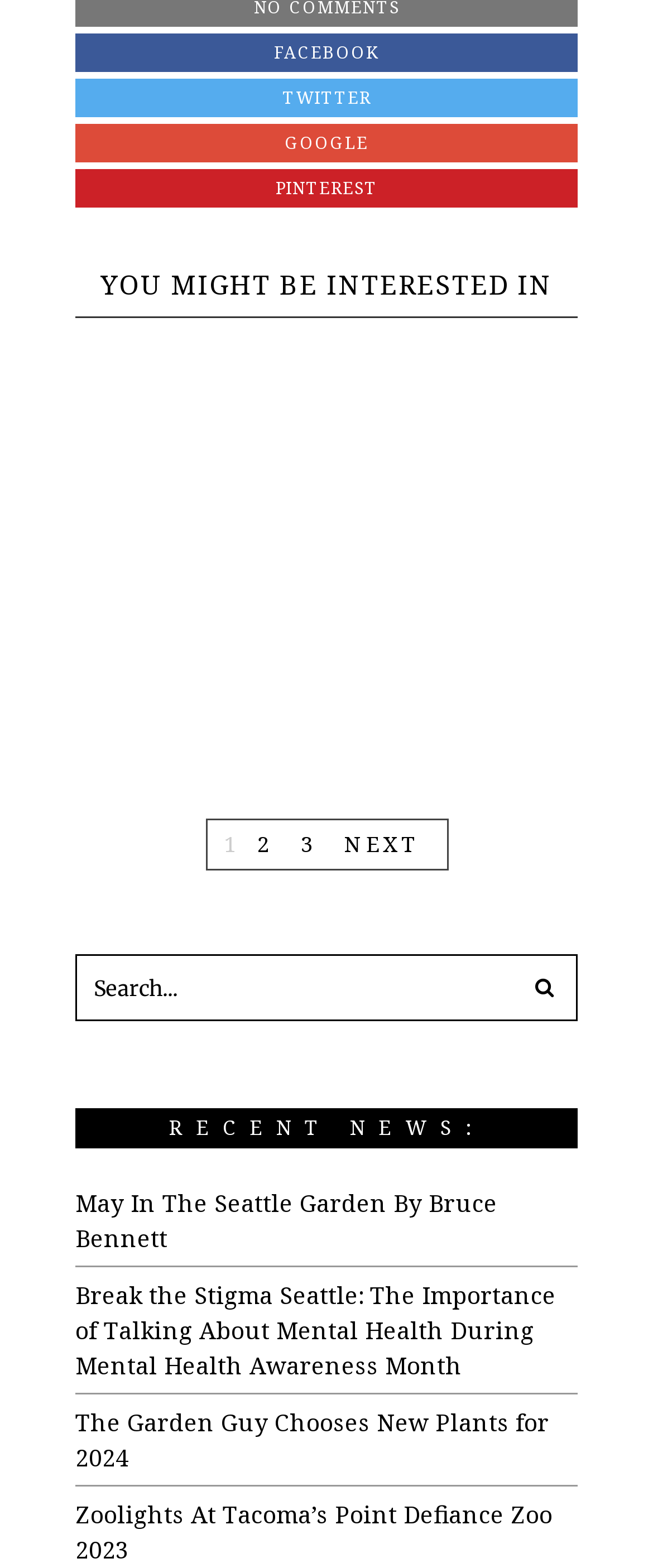Respond with a single word or phrase:
What is the purpose of the search bar?

Search